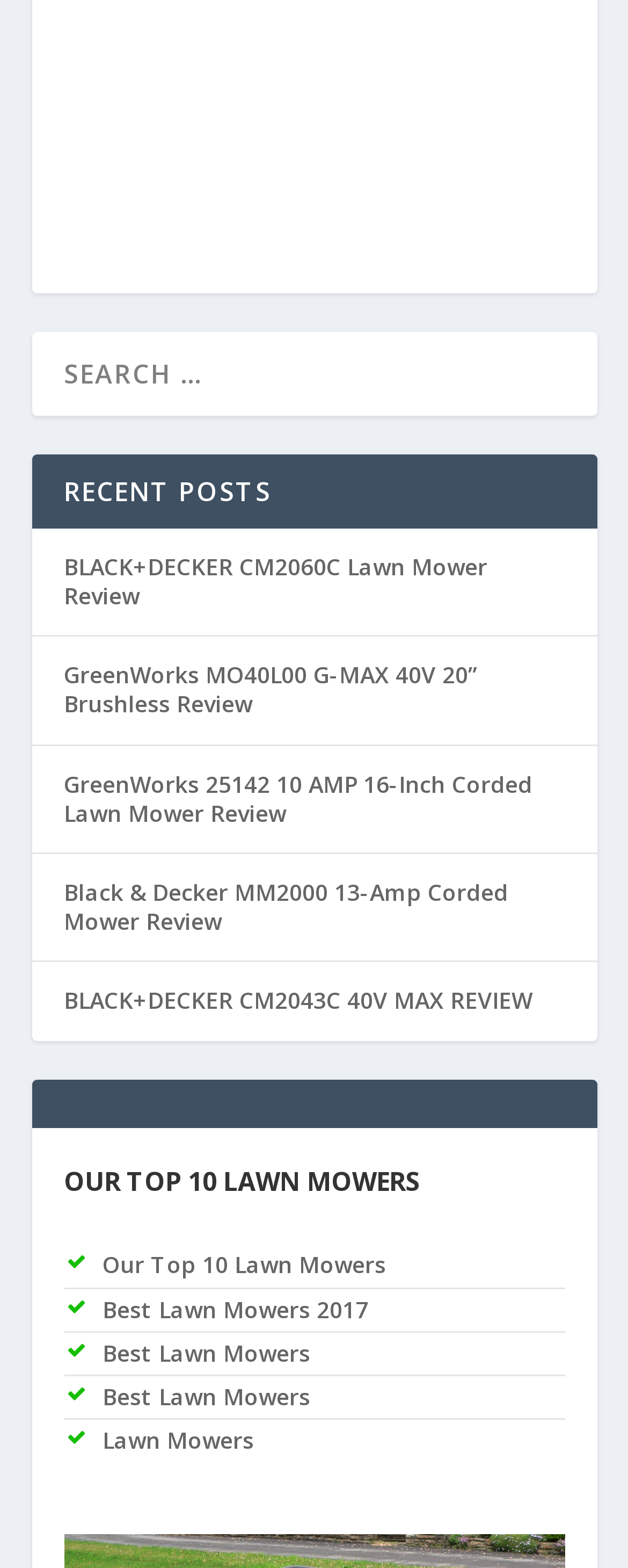Can you show the bounding box coordinates of the region to click on to complete the task described in the instruction: "search for a lawn mower"?

[0.05, 0.212, 0.95, 0.265]